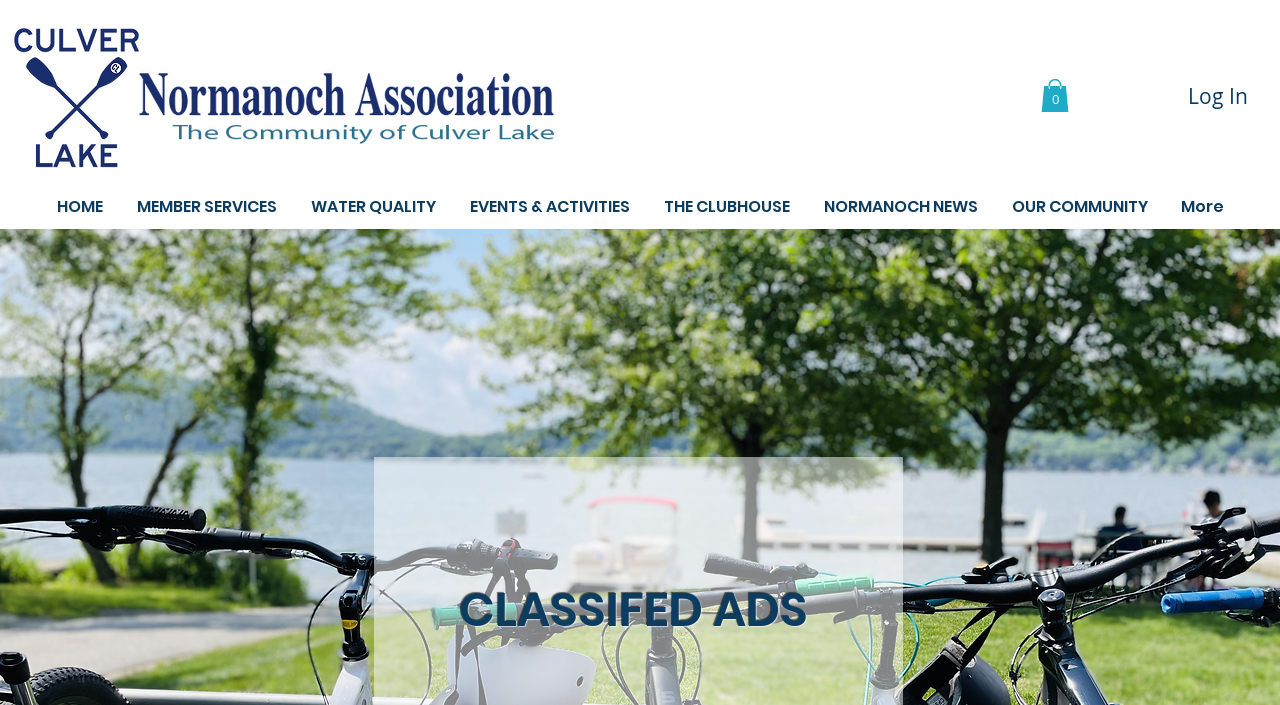Given the description of the UI element: "0", predict the bounding box coordinates in the form of [left, top, right, bottom], with each value being a float between 0 and 1.

[0.813, 0.112, 0.835, 0.16]